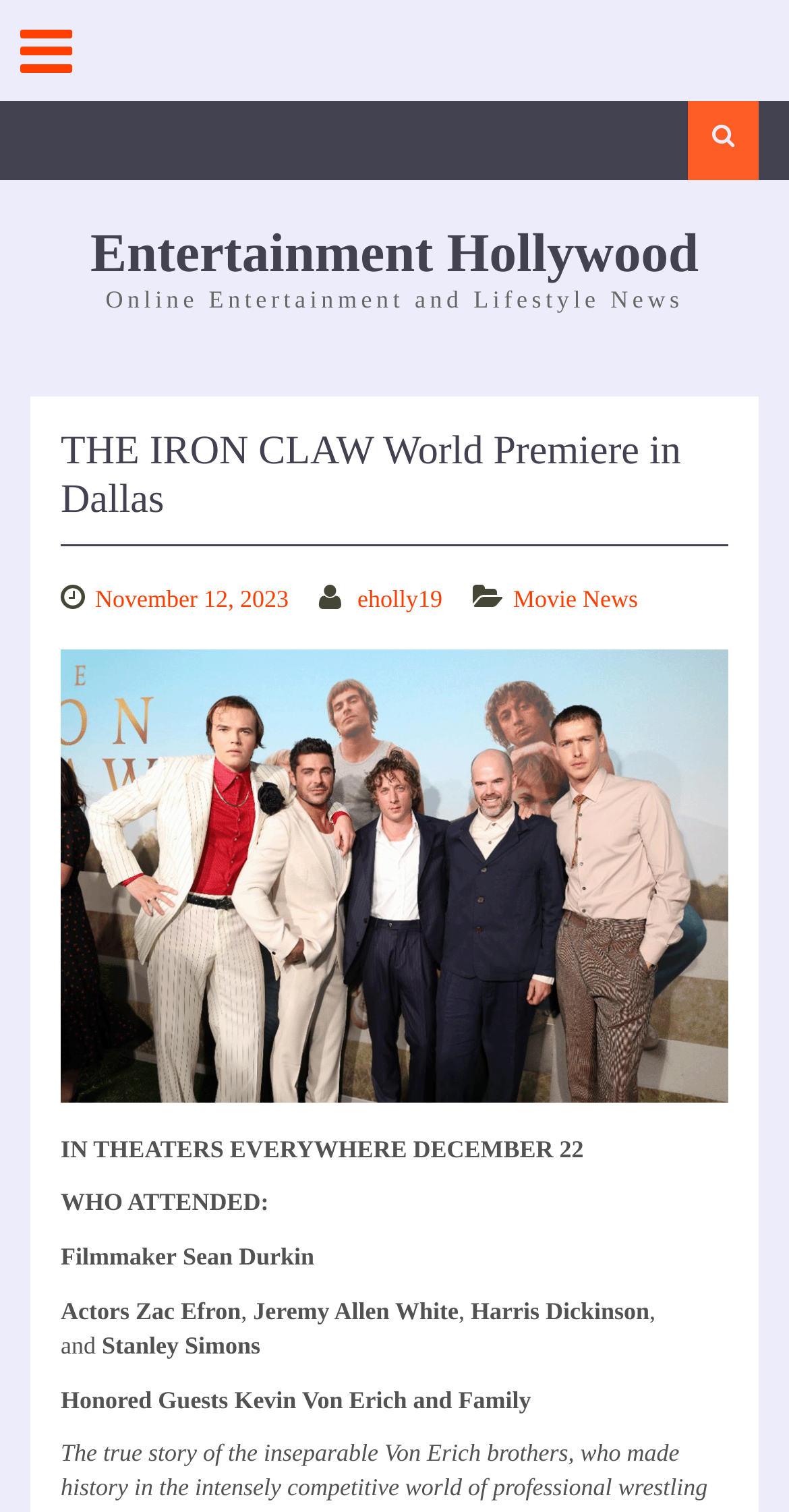What is the date of the Iron Claw World Premiere?
Based on the image, provide a one-word or brief-phrase response.

November 12, 2023